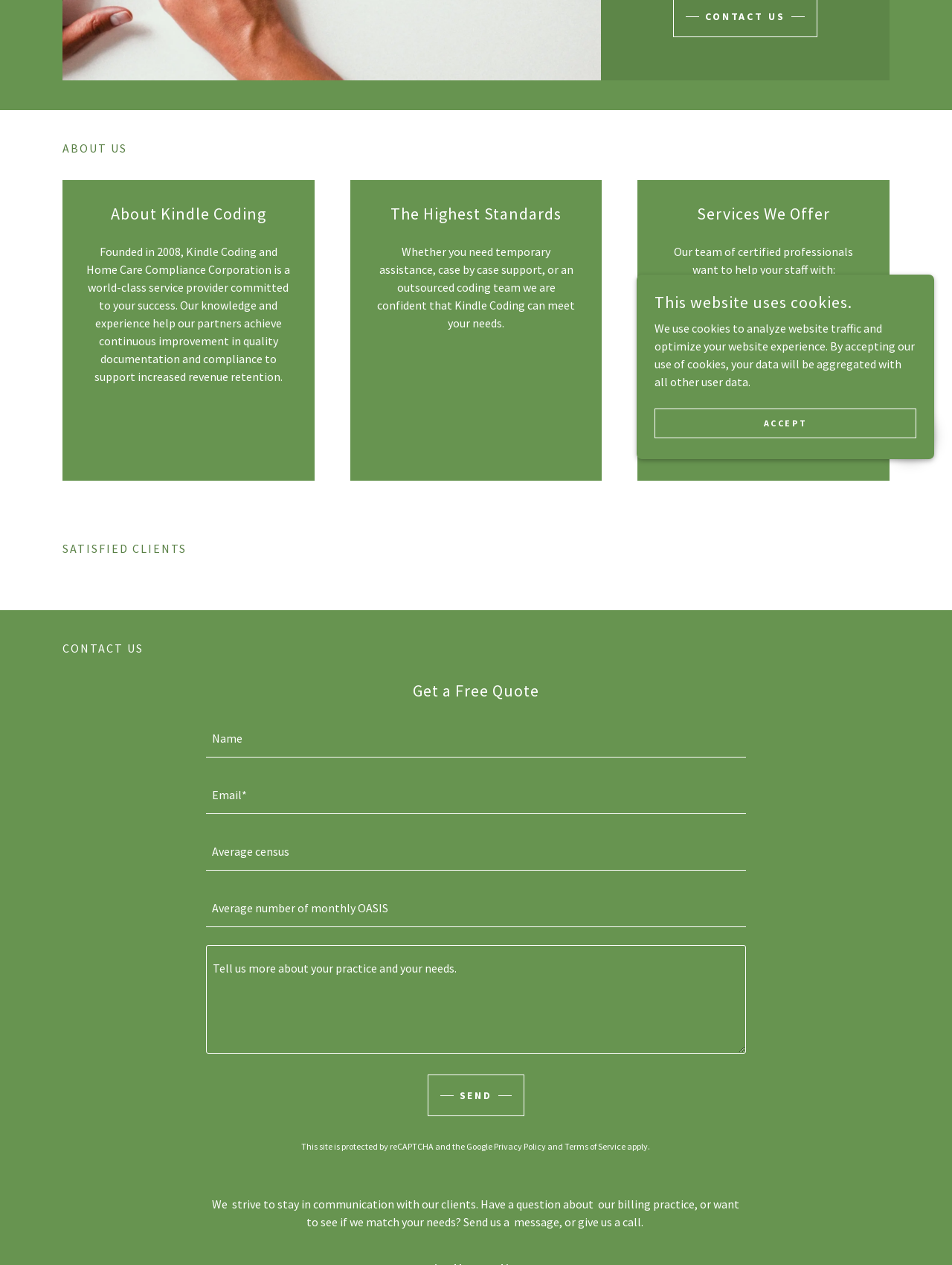Using the given element description, provide the bounding box coordinates (top-left x, top-left y, bottom-right x, bottom-right y) for the corresponding UI element in the screenshot: Terms of Service

[0.593, 0.902, 0.657, 0.911]